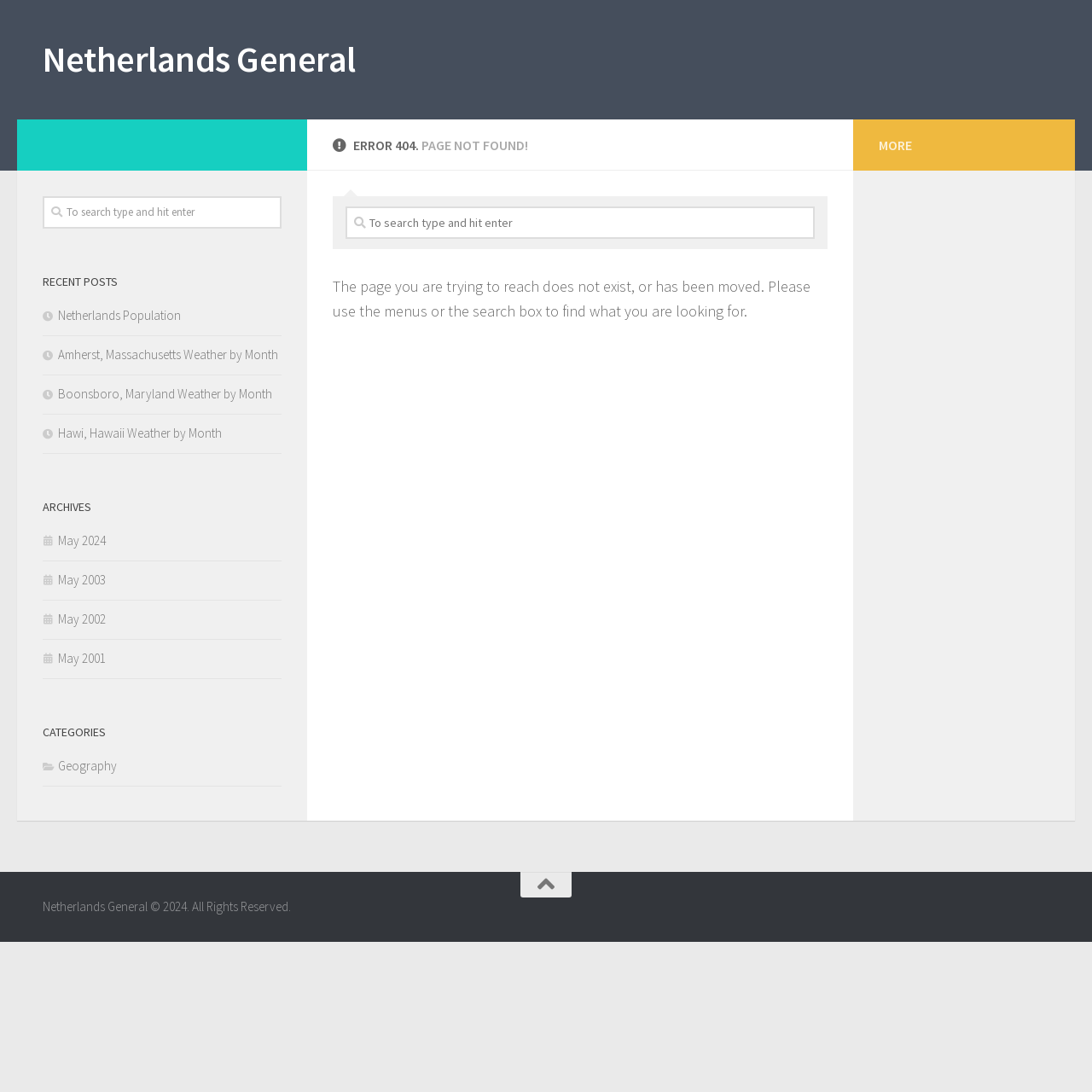Determine the bounding box coordinates of the clickable element to complete this instruction: "Search for something". Provide the coordinates in the format of four float numbers between 0 and 1, [left, top, right, bottom].

[0.316, 0.189, 0.746, 0.219]